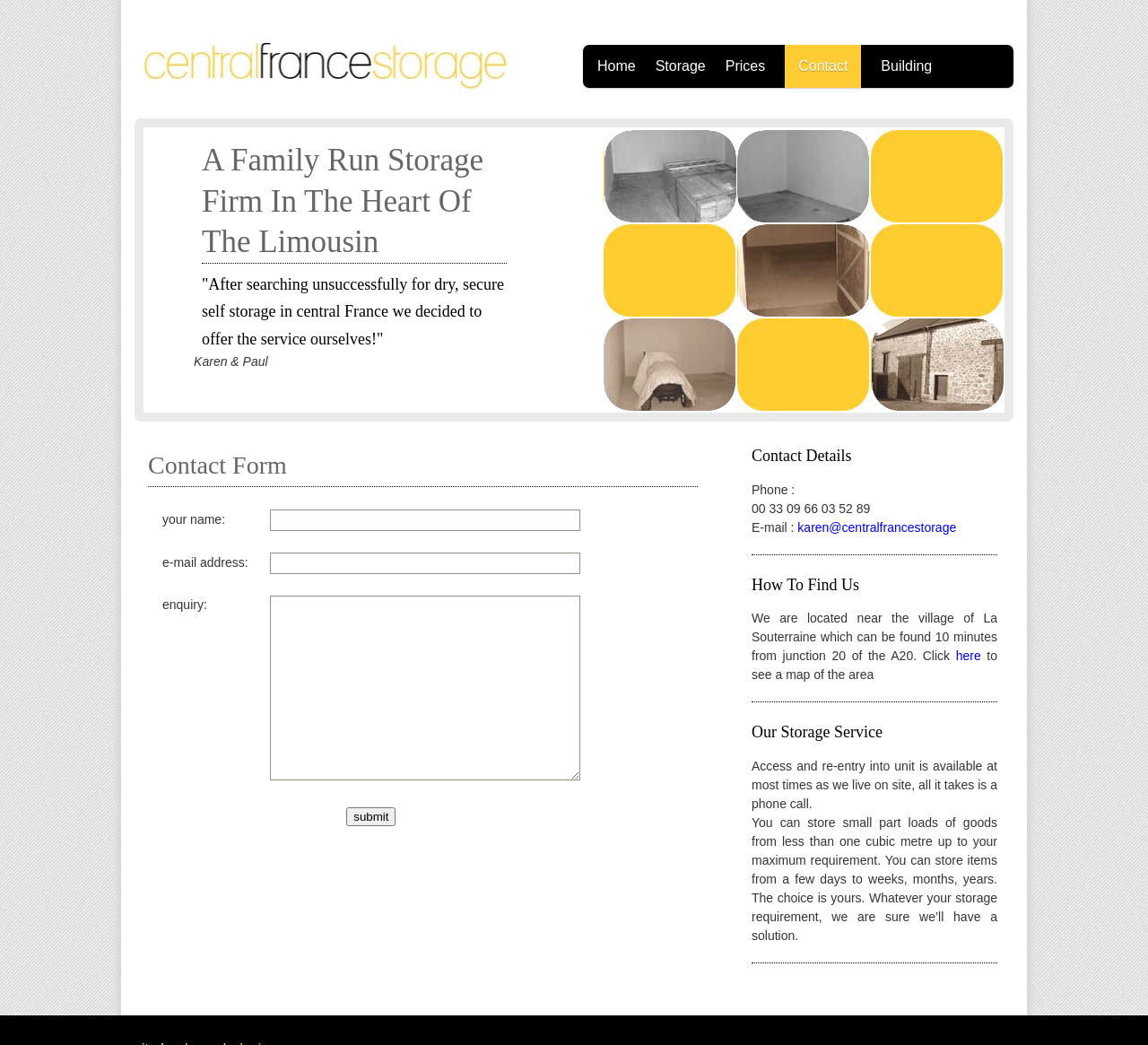Produce an extensive caption that describes everything on the webpage.

The webpage is about Central France Storage, a family-run storage firm. At the top left, there is a logo image, and next to it, a navigation menu with links to different pages, including Home, Storage, Prices, Contact, and Building. Below the navigation menu, there is a banner image that spans most of the width of the page.

The main content of the page is divided into two sections. On the left, there is a section with a heading that reads "A Family Run Storage Firm In The Heart Of The Limousin" followed by a quote from the owners, Karen and Paul. Below the quote, there is a contact form with fields for name, email address, and enquiry, as well as a submit button.

On the right, there are three articles with information about the storage firm. The first article displays the firm's contact information, including phone number and email address. The second article provides information about the firm's location, including a link to a map of the area. The third article describes the firm's access and storage policies, including the ability to store small part loads of goods for varying periods of time.

Overall, the webpage is focused on providing information about Central France Storage and its services, with a prominent contact form and navigation menu to facilitate user interaction.